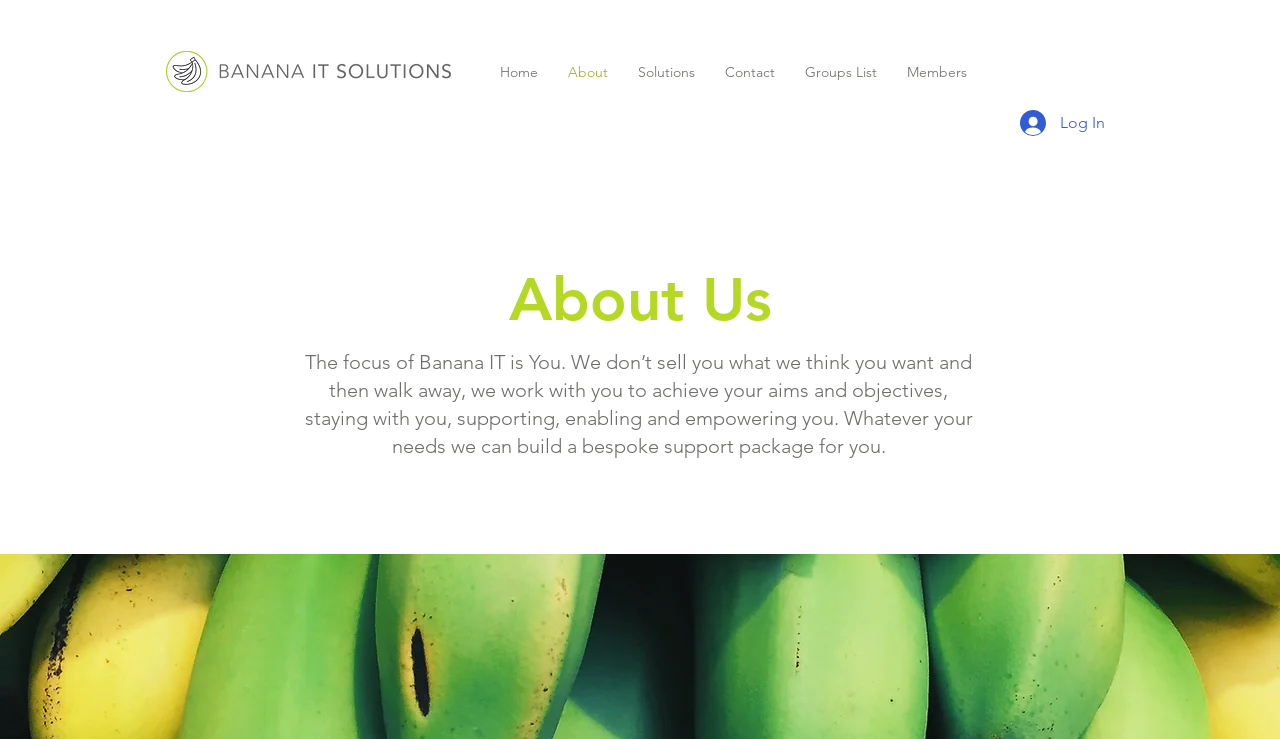Based on what you see in the screenshot, provide a thorough answer to this question: What is the phone number on the webpage?

I found the phone number by looking at the heading element with the bounding box coordinates [0.755, 0.085, 0.874, 0.11], which contains the phone number +44 (0) 20 8144 5107.